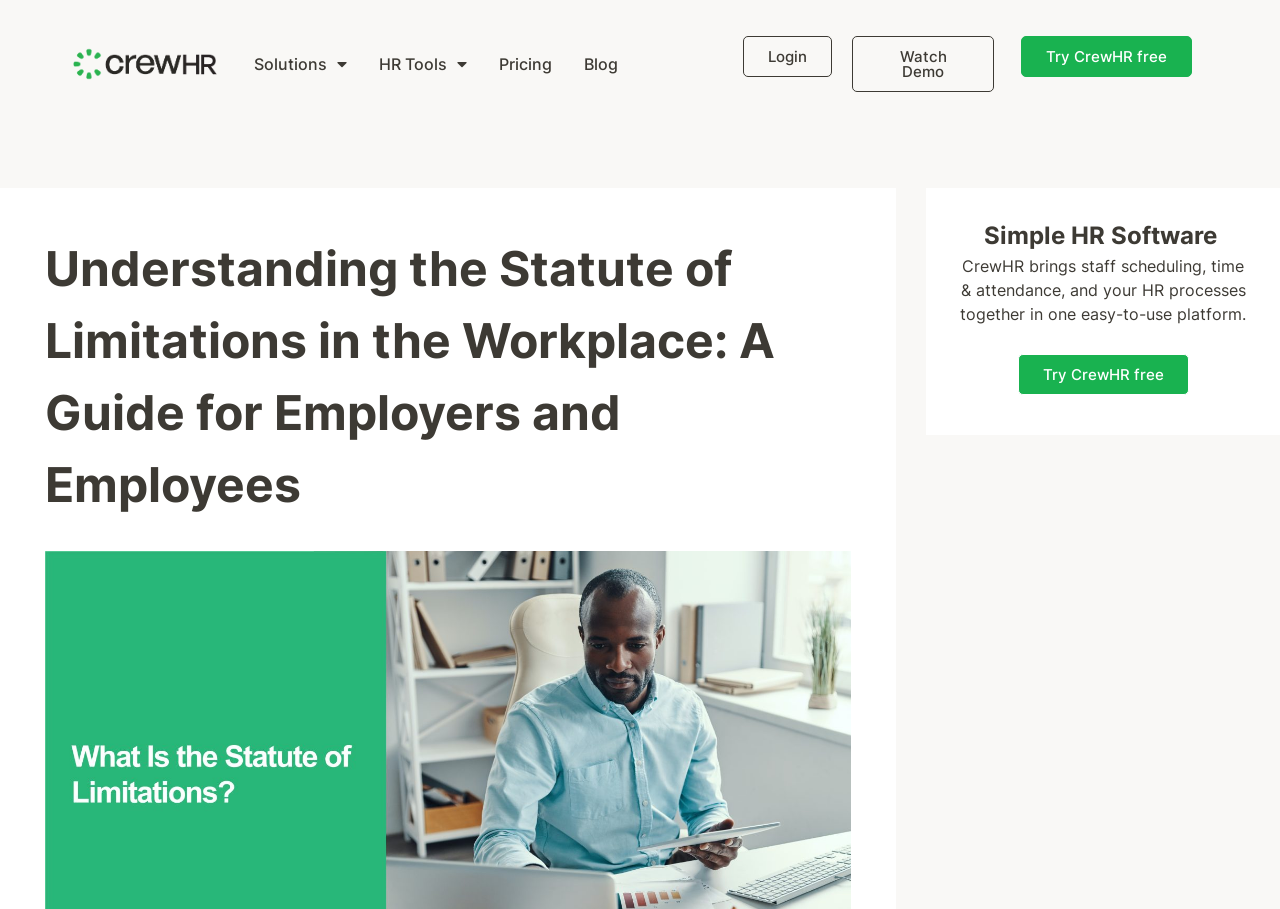Extract the bounding box for the UI element that matches this description: "Try CrewHR free".

[0.797, 0.04, 0.931, 0.085]